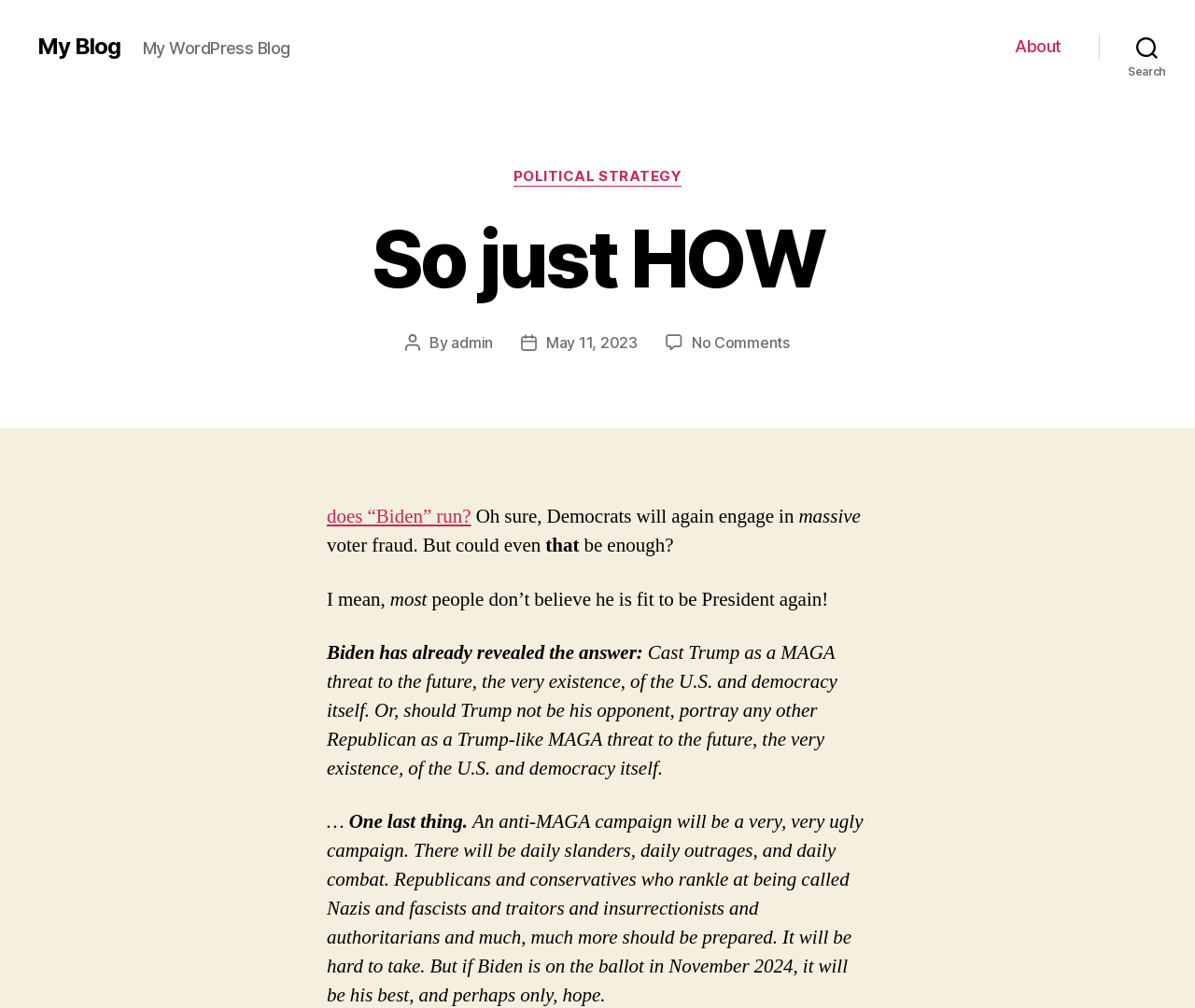Find the bounding box coordinates of the clickable region needed to perform the following instruction: "Click on 'POLITICAL STRATEGY' category". The coordinates should be provided as four float numbers between 0 and 1, i.e., [left, top, right, bottom].

[0.429, 0.167, 0.571, 0.185]